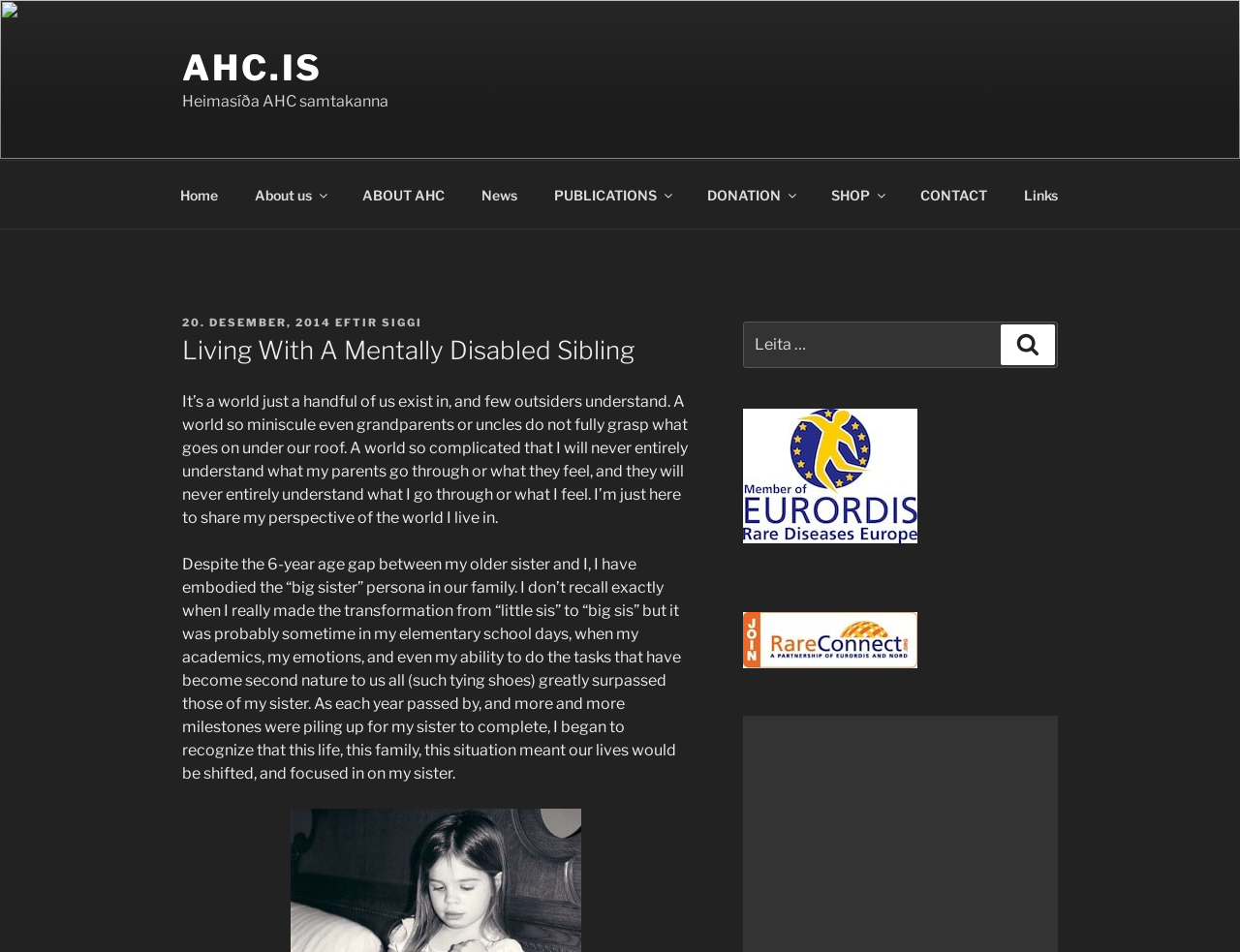What is the name of the organization?
Using the image as a reference, answer the question with a short word or phrase.

AHC